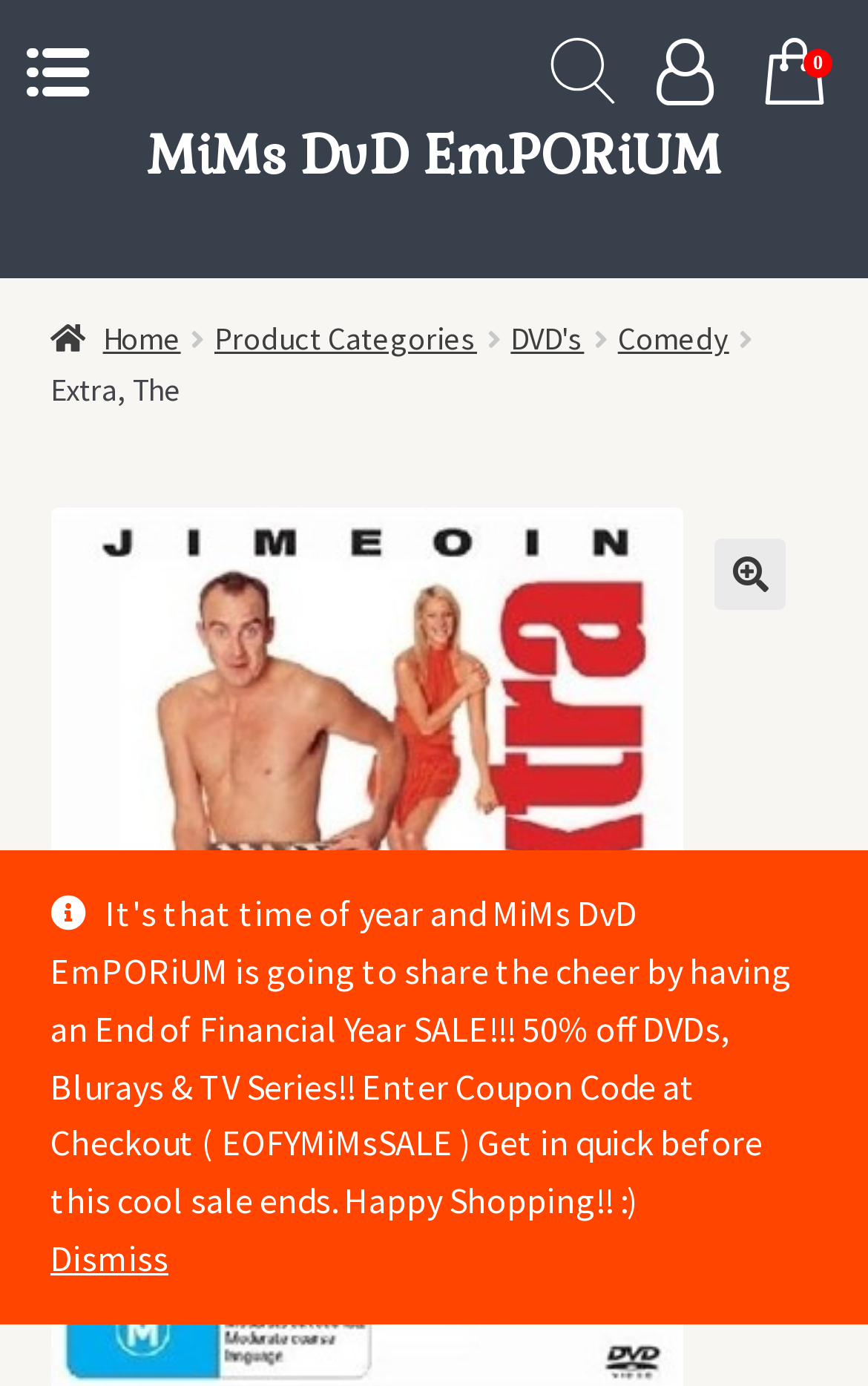What is the icon on the top left corner?
Based on the image, provide a one-word or brief-phrase response.

Left Menu Icon